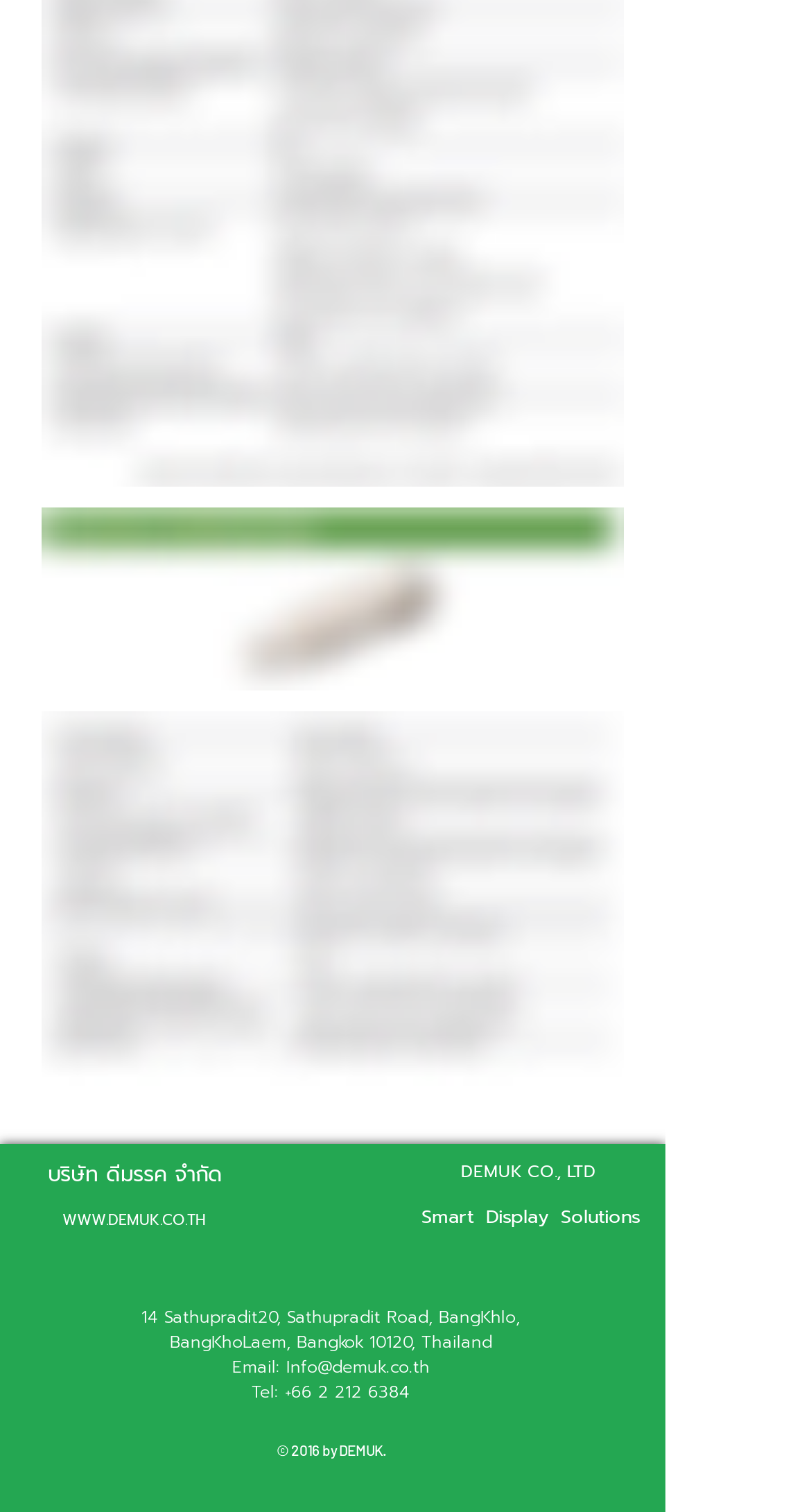What is the company name?
Answer the question based on the image using a single word or a brief phrase.

DEMUK CO., LTD